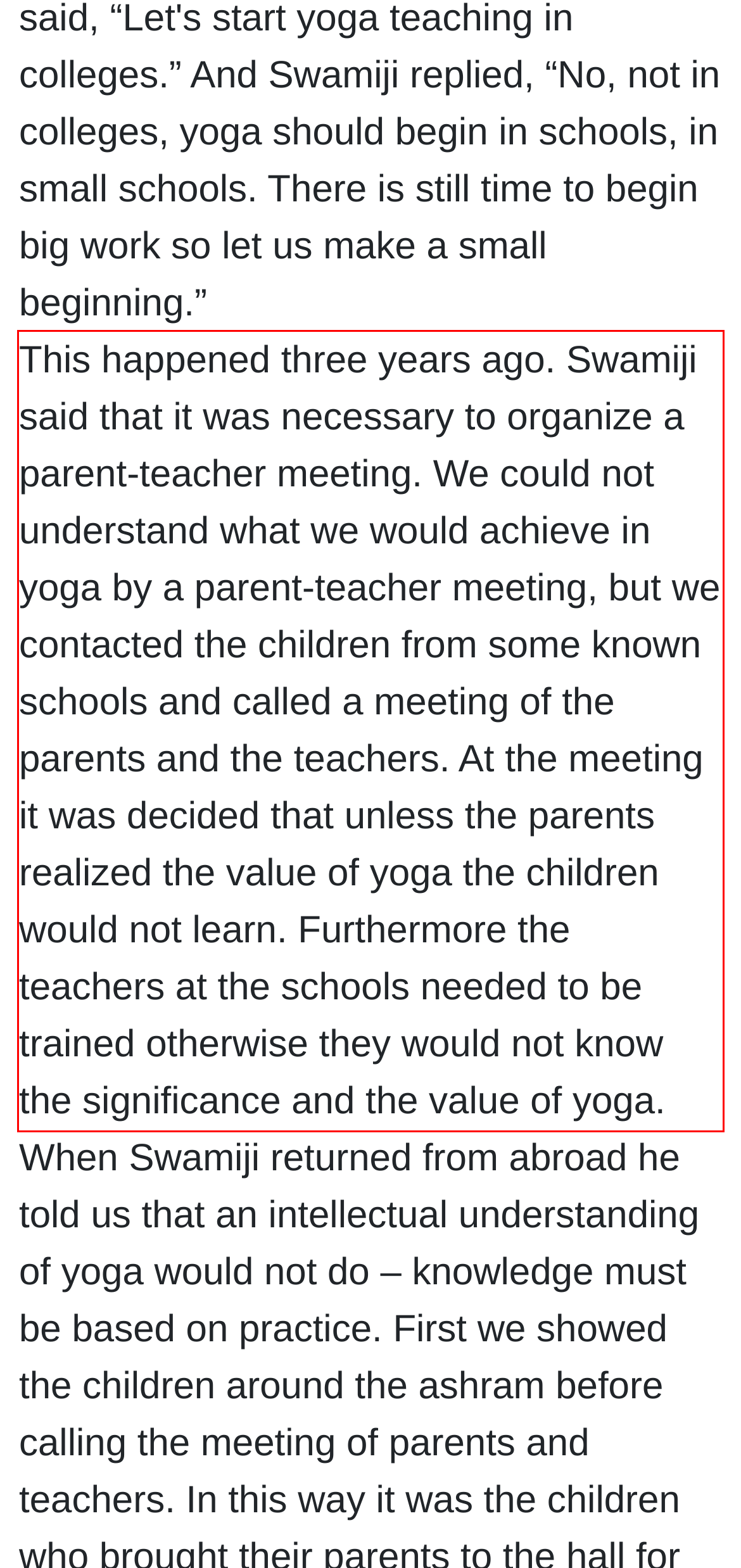You are presented with a webpage screenshot featuring a red bounding box. Perform OCR on the text inside the red bounding box and extract the content.

This happened three years ago. Swamiji said that it was necessary to organize a parent-teacher meeting. We could not understand what we would achieve in yoga by a parent-teacher meeting, but we contacted the children from some known schools and called a meeting of the parents and the teachers. At the meeting it was decided that unless the parents realized the value of yoga the children would not learn. Furthermore the teachers at the schools needed to be trained otherwise they would not know the significance and the value of yoga.